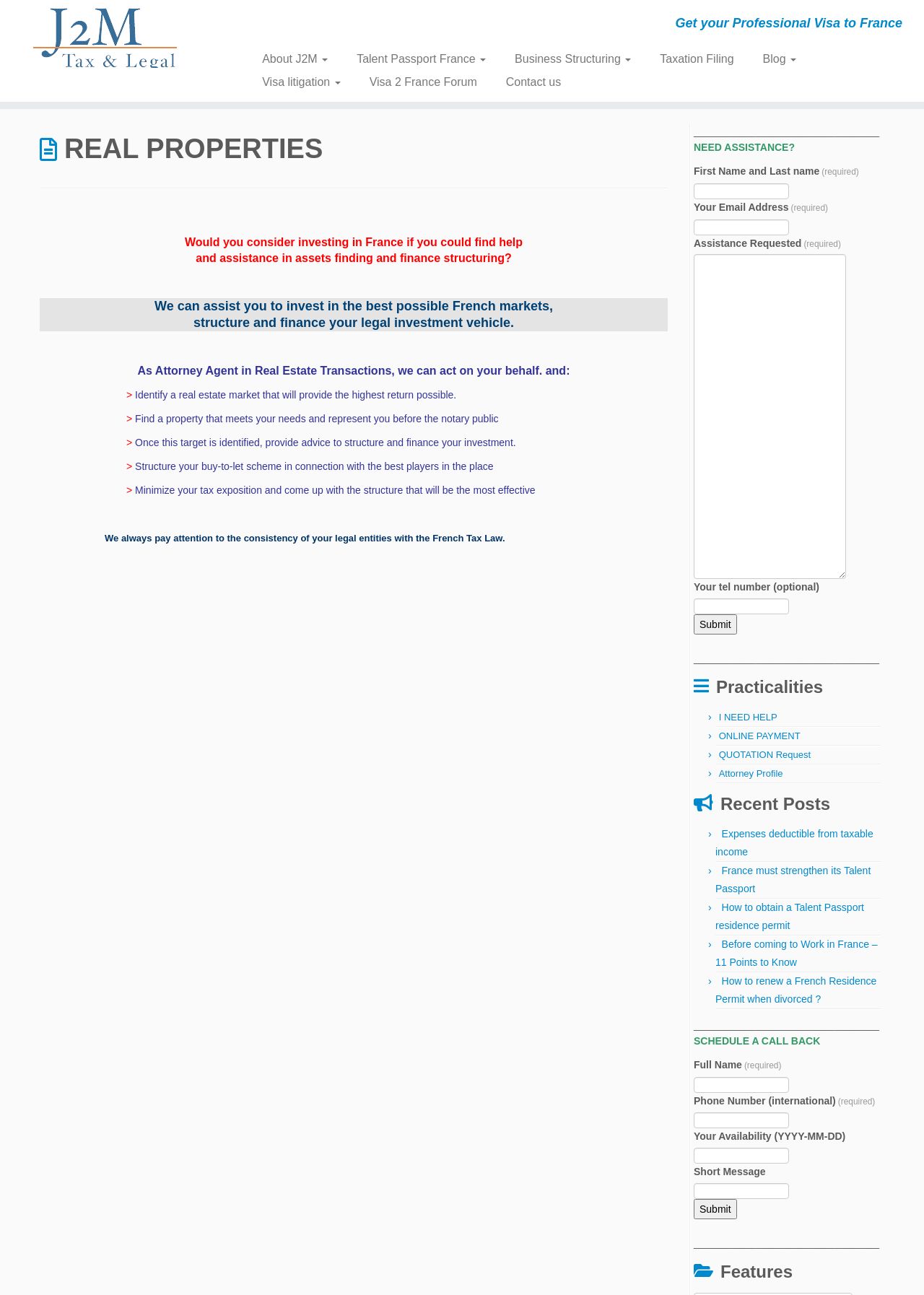Please find the bounding box coordinates of the element that needs to be clicked to perform the following instruction: "Schedule a call back by clicking on 'Submit'". The bounding box coordinates should be four float numbers between 0 and 1, represented as [left, top, right, bottom].

[0.751, 0.926, 0.797, 0.942]